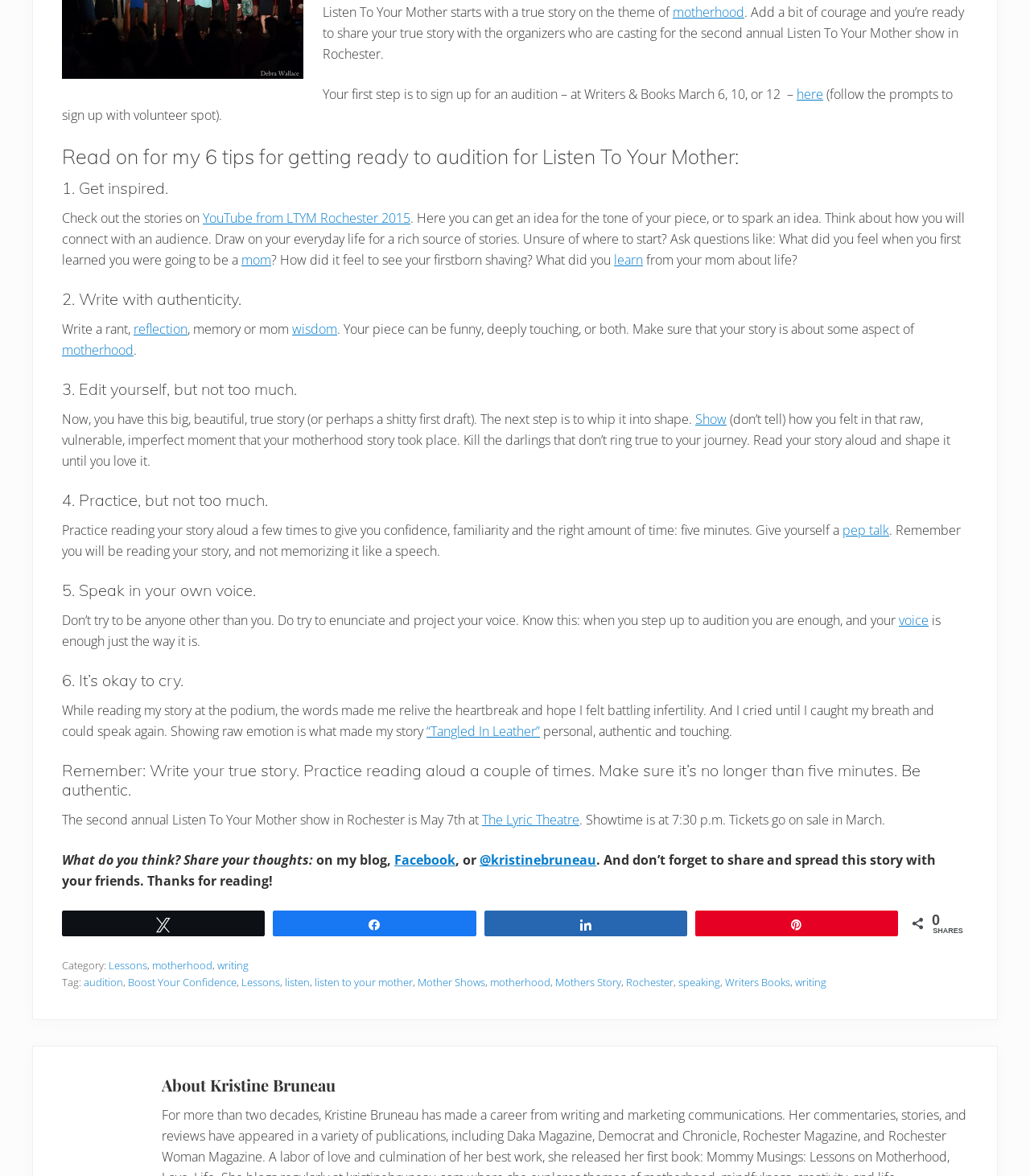When do tickets go on sale for the Listen To Your Mother show in Rochester?
Based on the image content, provide your answer in one word or a short phrase.

March